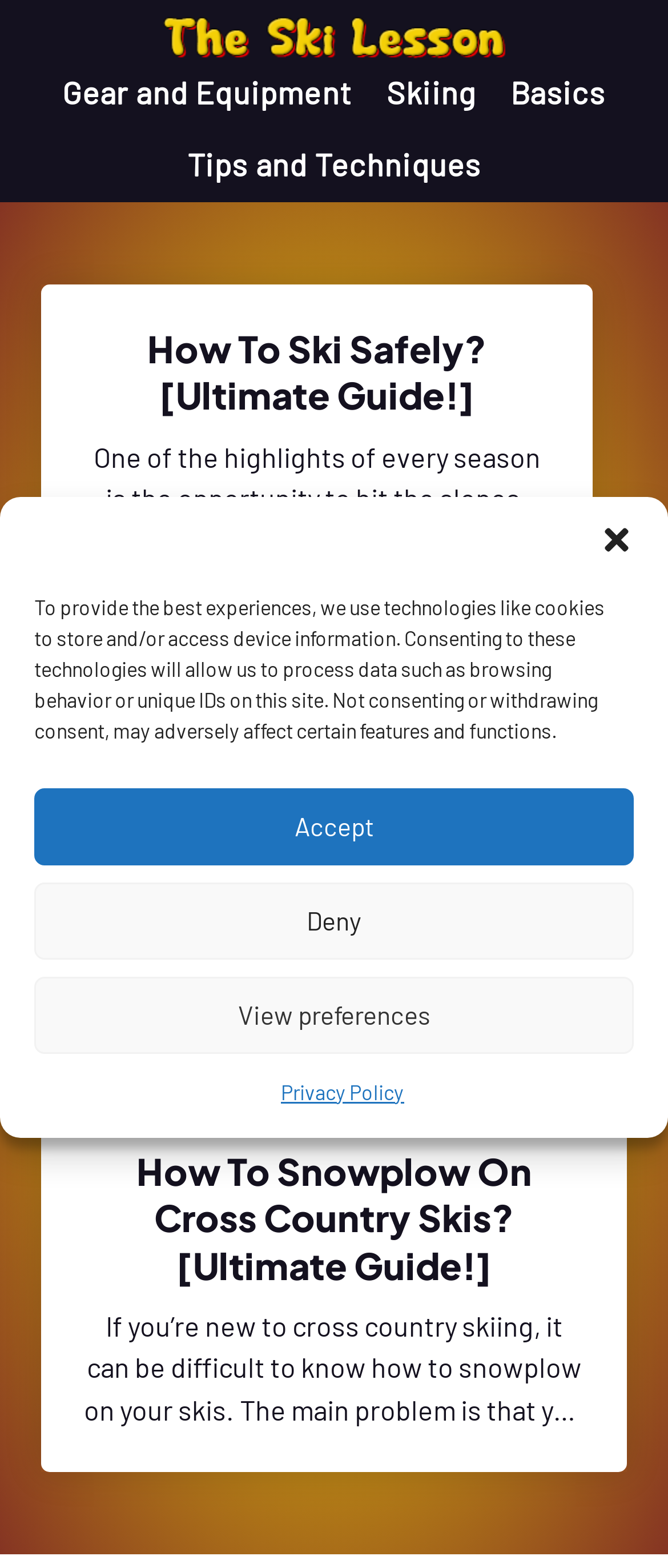Please identify the bounding box coordinates of the clickable region that I should interact with to perform the following instruction: "Go to the gear and equipment page". The coordinates should be expressed as four float numbers between 0 and 1, i.e., [left, top, right, bottom].

[0.094, 0.048, 0.527, 0.072]